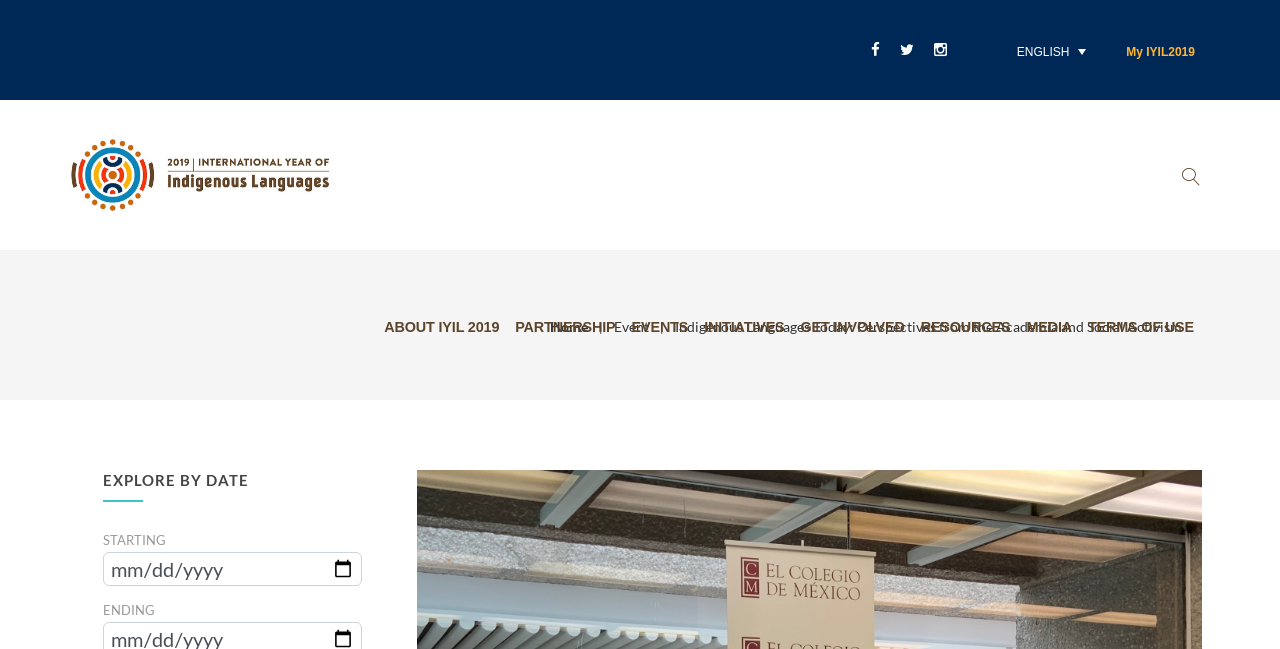Extract the bounding box coordinates of the UI element described by: "Home". The coordinates should include four float numbers ranging from 0 to 1, e.g., [left, top, right, bottom].

[0.43, 0.49, 0.459, 0.516]